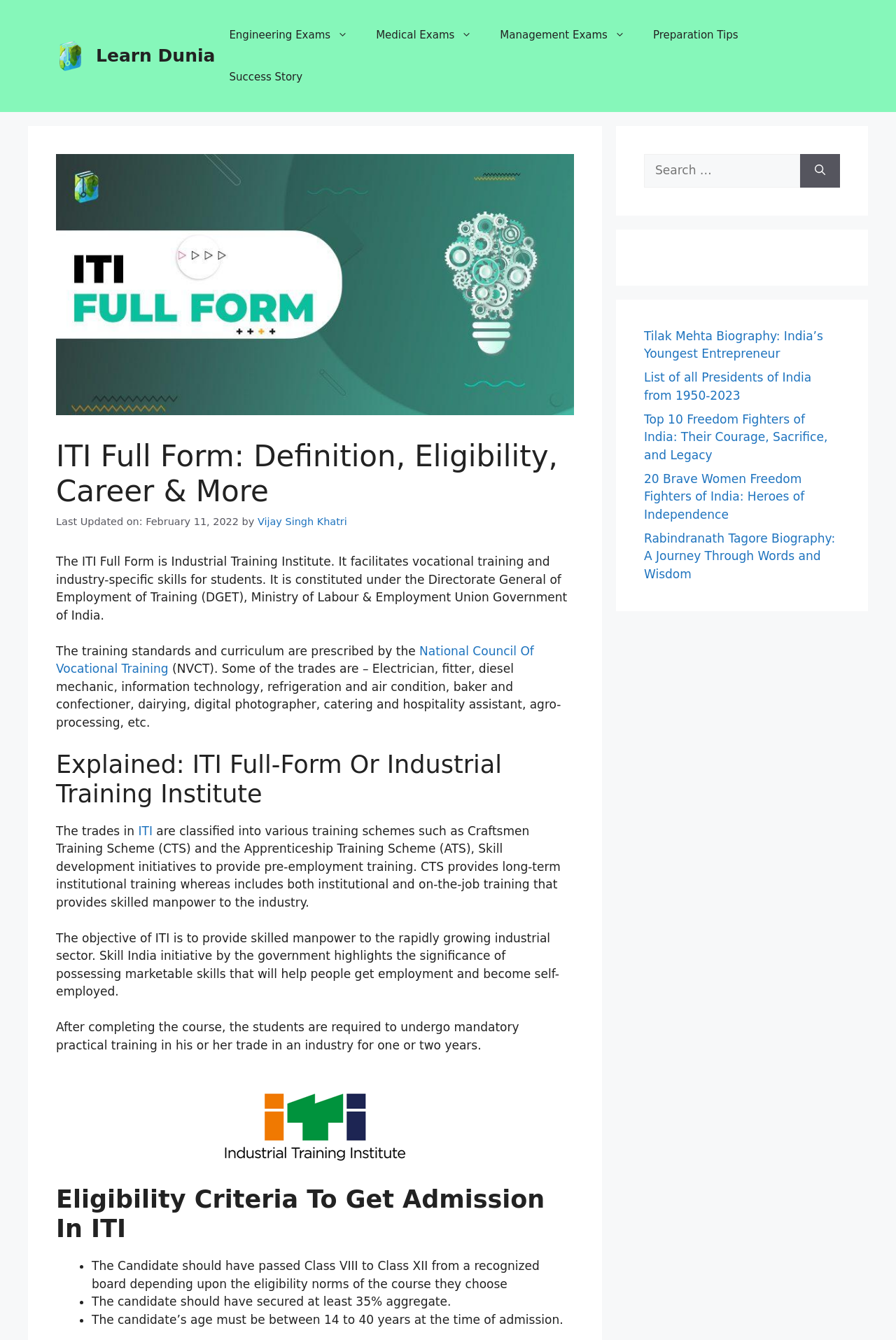What is the full form of ITI?
Can you provide an in-depth and detailed response to the question?

The full form of ITI can be found in the first paragraph of the webpage, which states 'The ITI Full Form is Industrial Training Institute. It facilitates vocational training and industry-specific skills for students.'